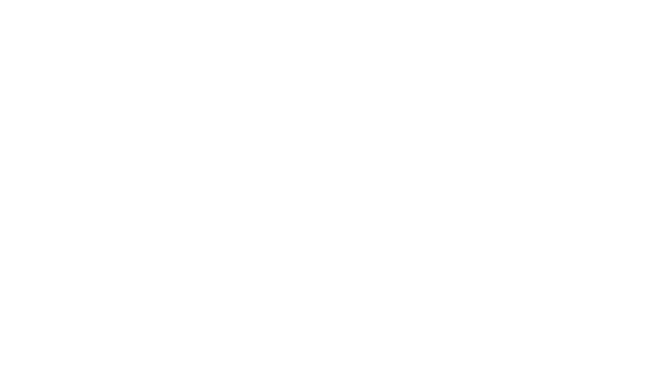Elaborate on all the elements present in the image.

The image features a small raft navigating through the turbulent waters of Lower Keeney rapid, part of a thrilling whitewater rafting adventure on the New River Gorge in West Virginia. This dynamic scene showcases the excitement and challenges of rafting, with frothy waves crashing around the raft, emphasizing the adventurous spirit of the trip. This particular excursion is managed by ACE Adventure Resort, well-known for providing exhilarating outdoor experiences. The environment exudes natural beauty, characterized by lush green landscapes surrounding the rapid, making it an ideal setting for both seasoned rafters and newcomers alike.